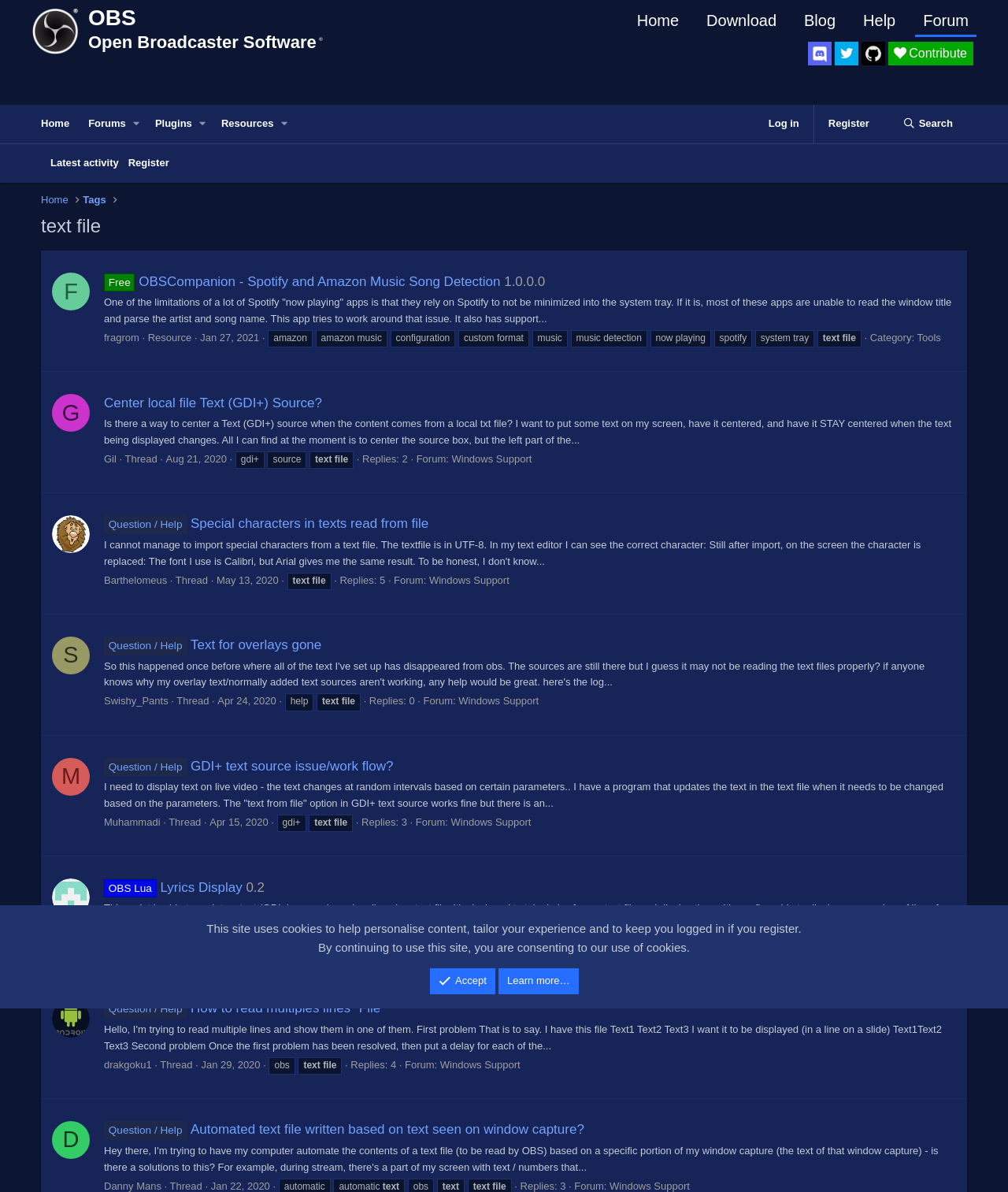Locate the bounding box coordinates of the clickable element to fulfill the following instruction: "Search for something". Provide the coordinates as four float numbers between 0 and 1 in the format [left, top, right, bottom].

[0.881, 0.088, 0.959, 0.12]